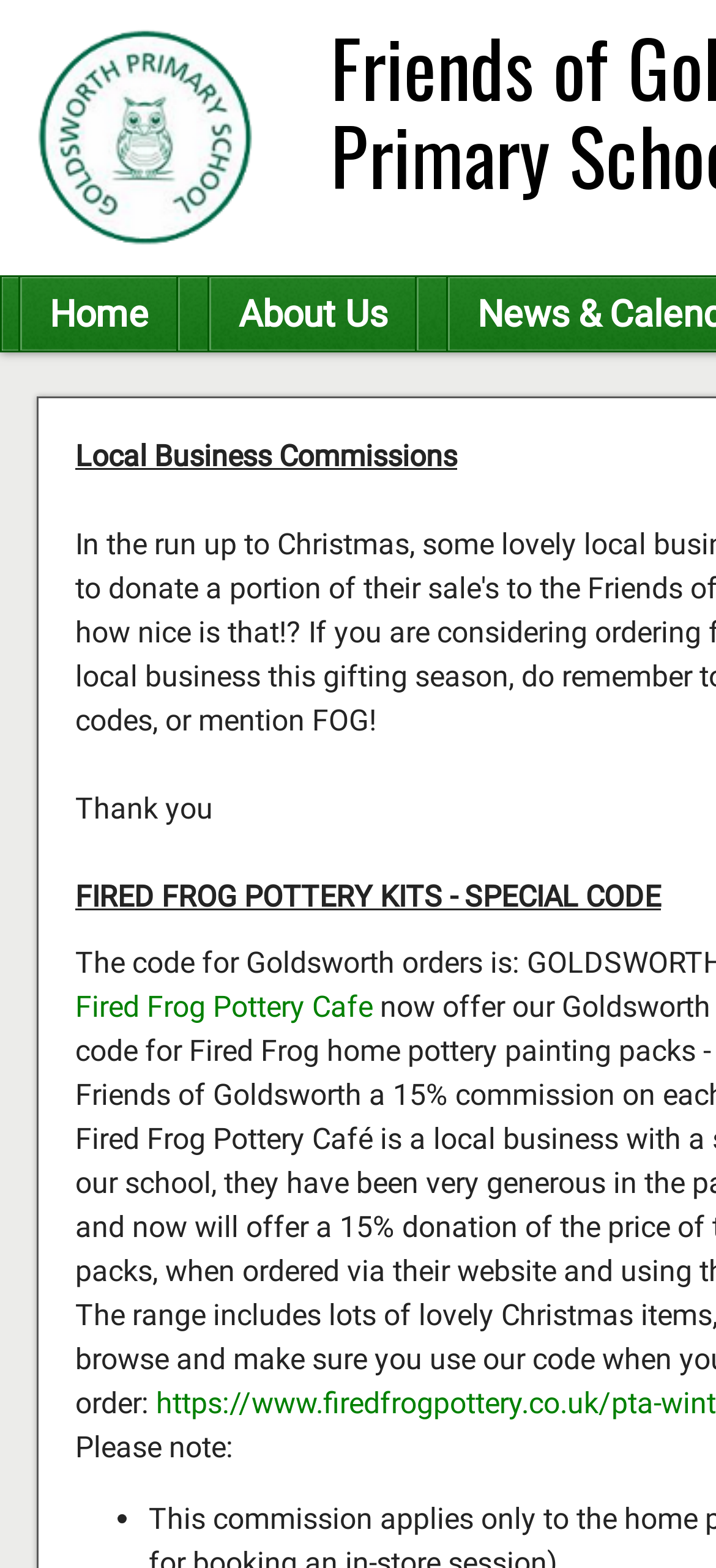What is the name of the school?
Offer a detailed and exhaustive answer to the question.

The image at the top of the webpage has the text 'Friends of Goldsworth Primary School', which suggests that the school is Goldsworth Primary School.